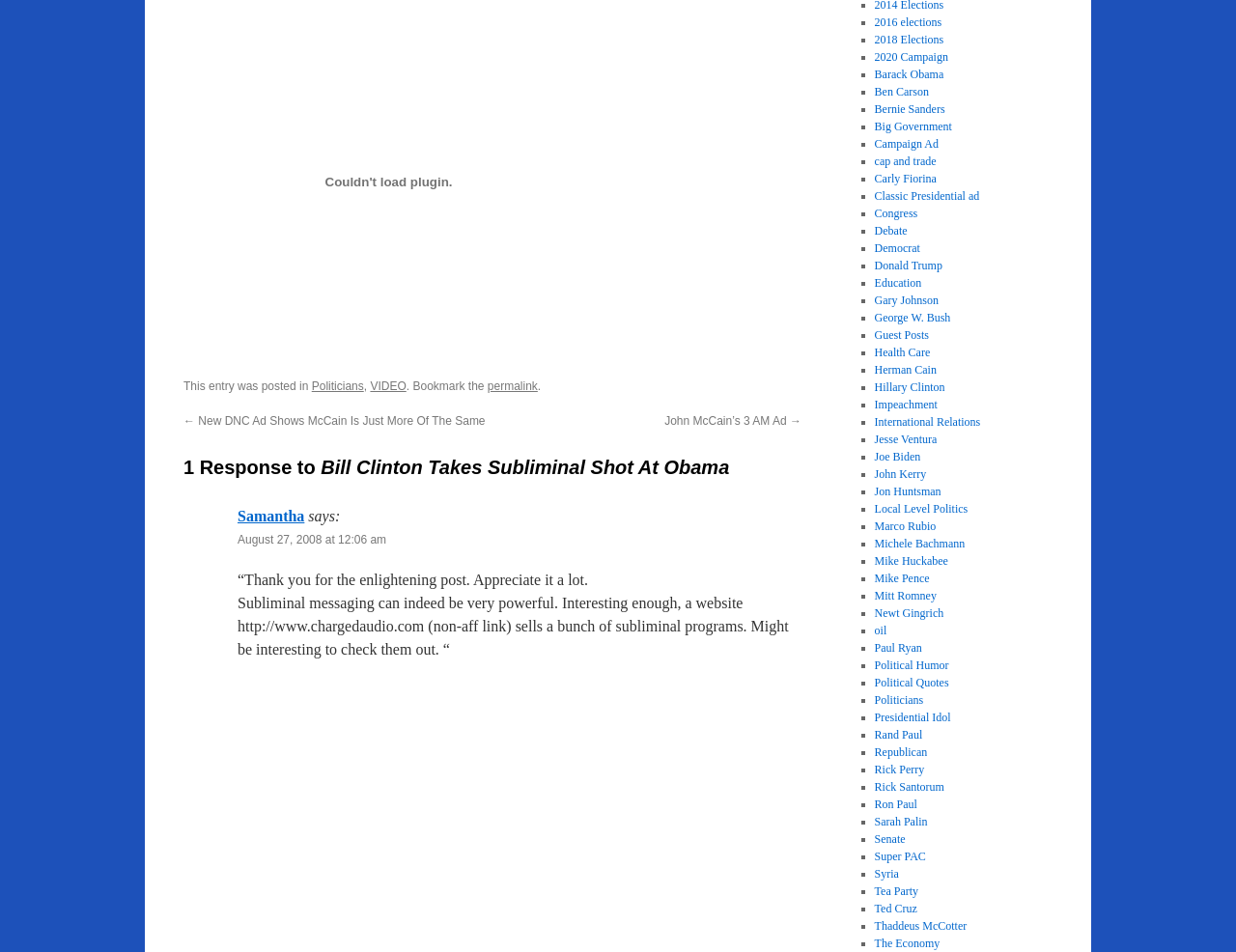Using the information in the image, give a detailed answer to the following question: What is the topic of the subliminal messaging mentioned in the response?

The topic of the subliminal messaging mentioned in the response can be determined by looking at the text 'Subliminal messaging can indeed be very powerful. Interesting enough, a website http://www.chargedaudio.com (non-aff link) sells a bunch of subliminal programs.'.